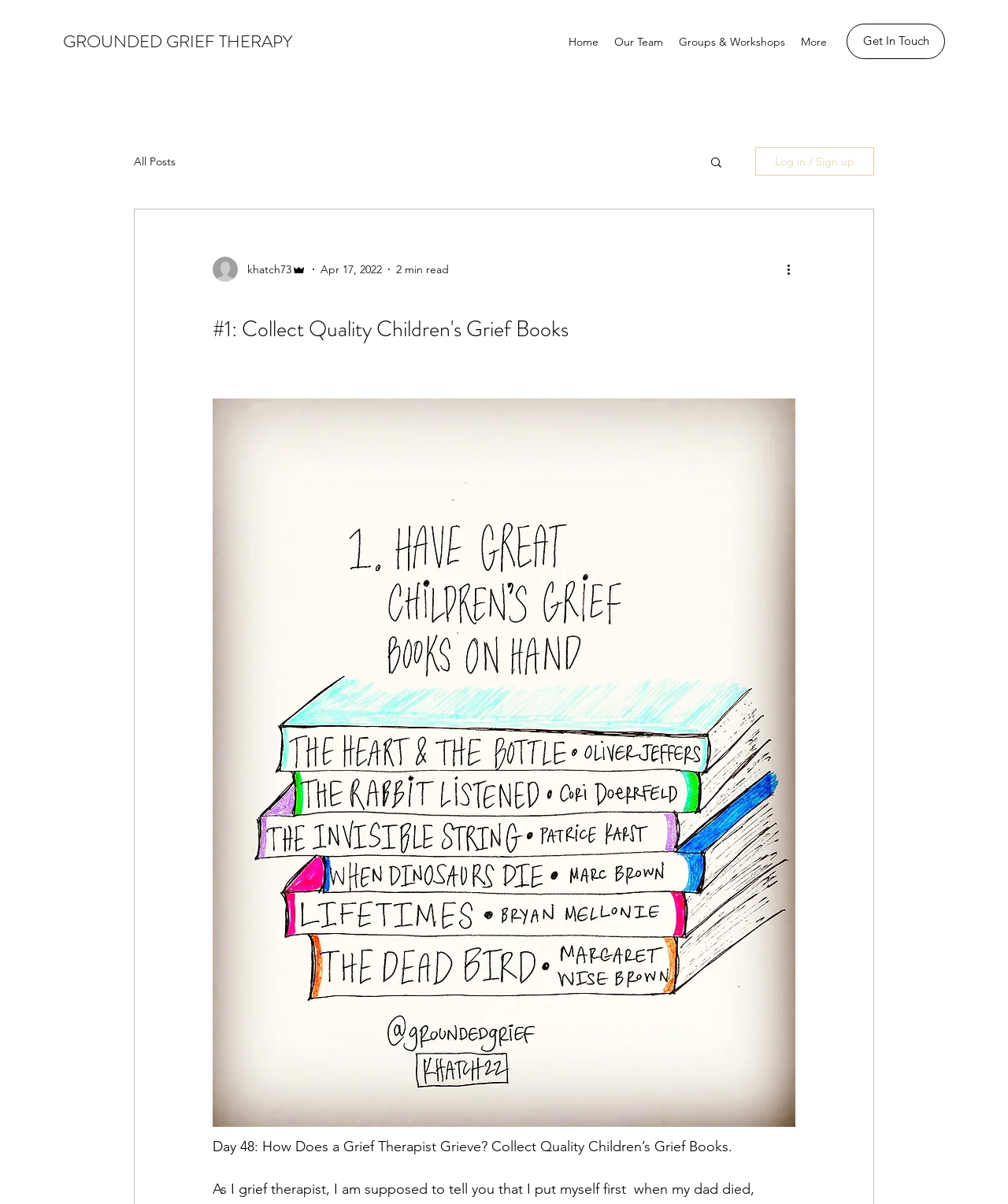Determine the bounding box coordinates of the clickable element to complete this instruction: "Click on the 'GROUNDED GRIEF THERAPY' link". Provide the coordinates in the format of four float numbers between 0 and 1, [left, top, right, bottom].

[0.062, 0.024, 0.29, 0.044]